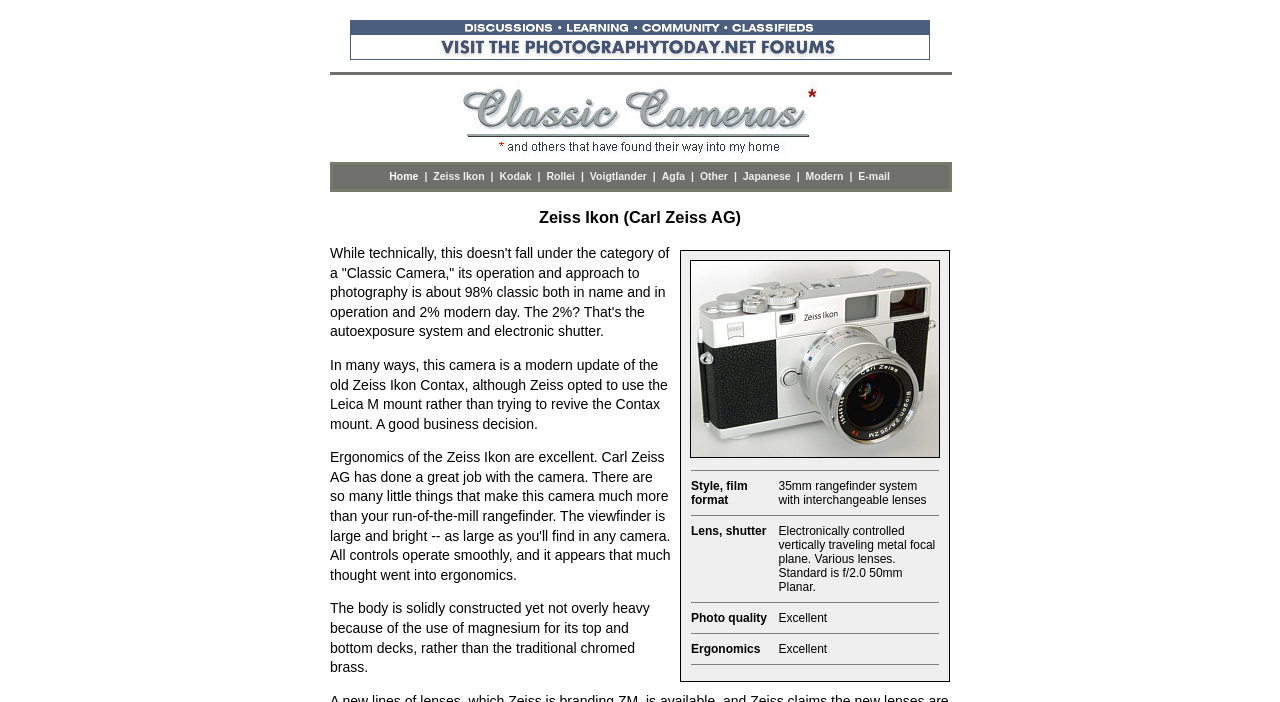Specify the bounding box coordinates of the region I need to click to perform the following instruction: "Click the 'E-mail' link". The coordinates must be four float numbers in the range of 0 to 1, i.e., [left, top, right, bottom].

[0.671, 0.242, 0.695, 0.259]